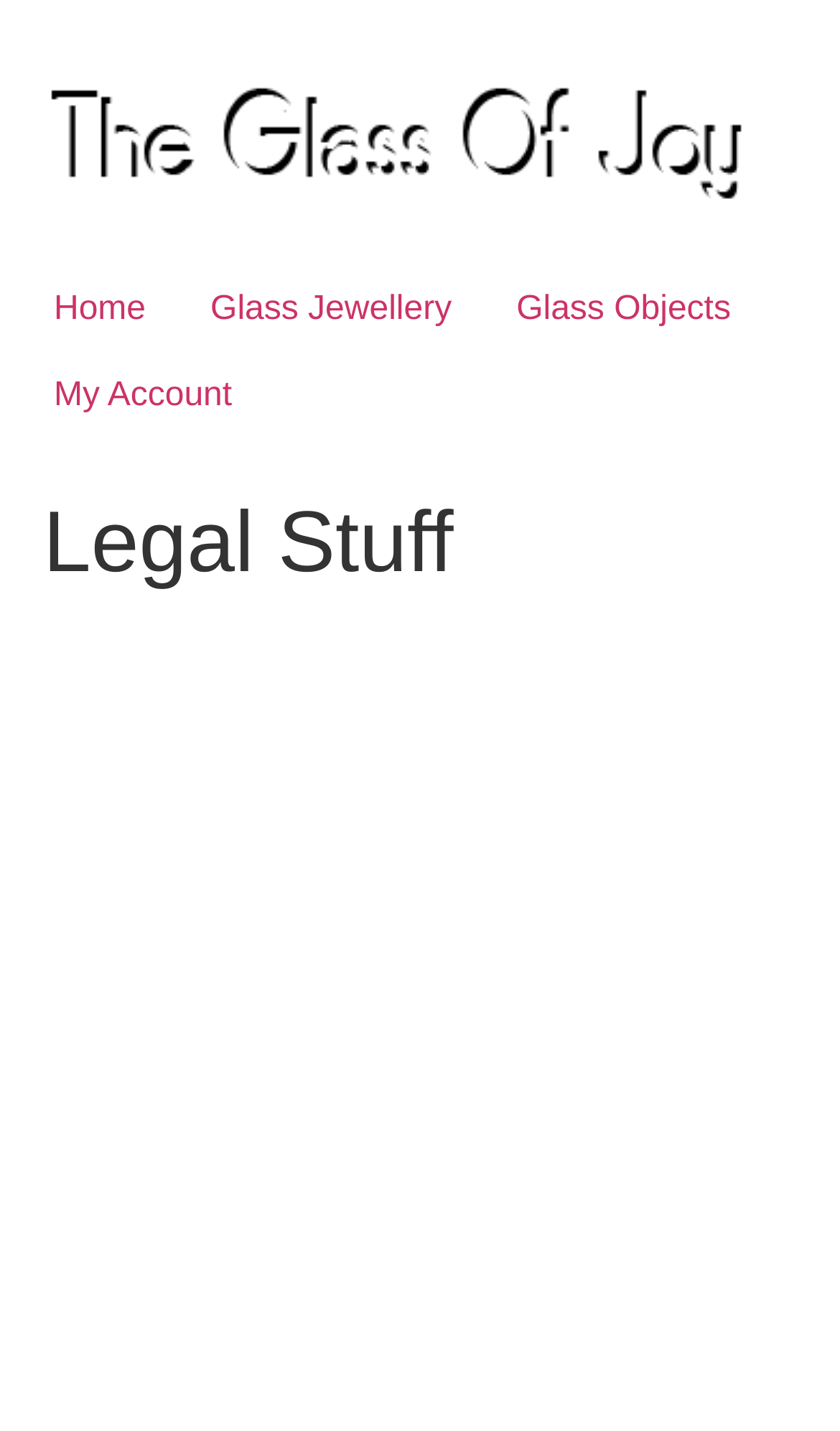Please use the details from the image to answer the following question comprehensively:
What is the name of the website?

The name of the website can be determined by looking at the text logo at the top left corner of the webpage, which reads 'The Glass of Joy' in shadow font.